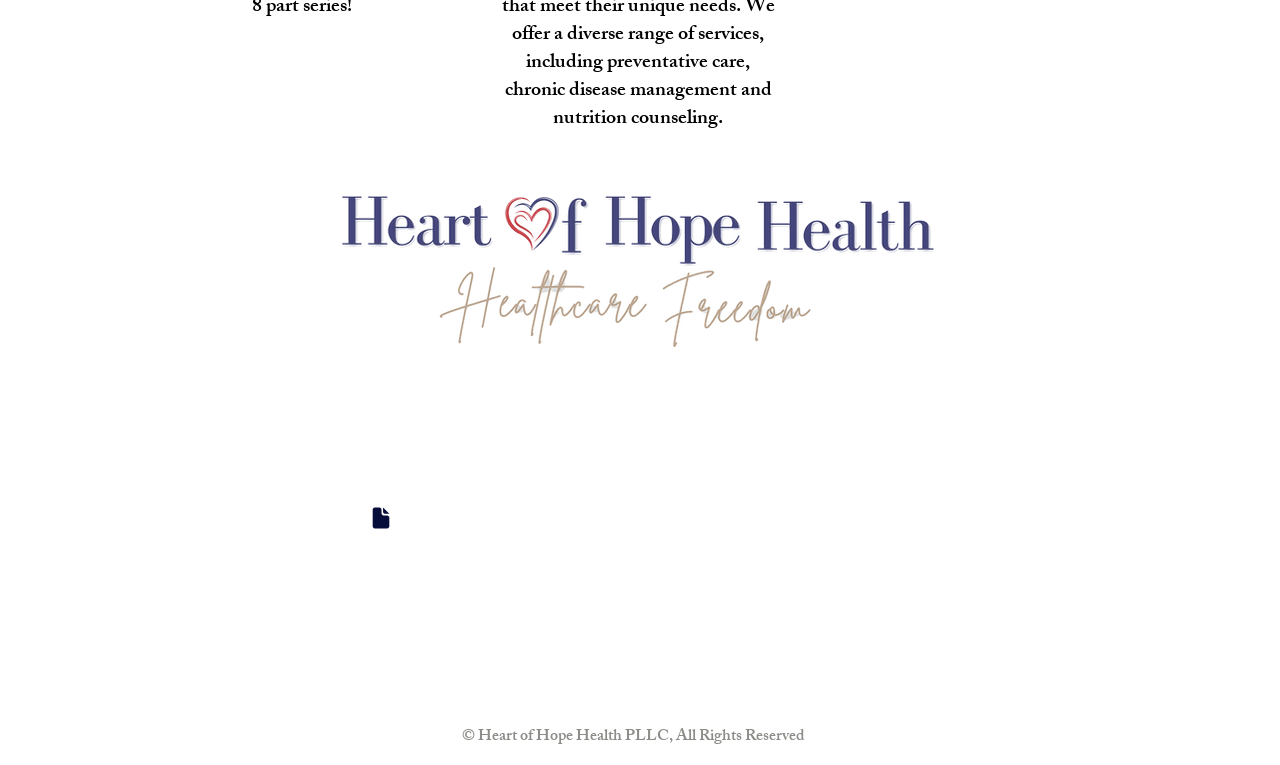Locate the bounding box coordinates of the element you need to click to accomplish the task described by this instruction: "Click the Instagram link".

[0.32, 0.884, 0.35, 0.935]